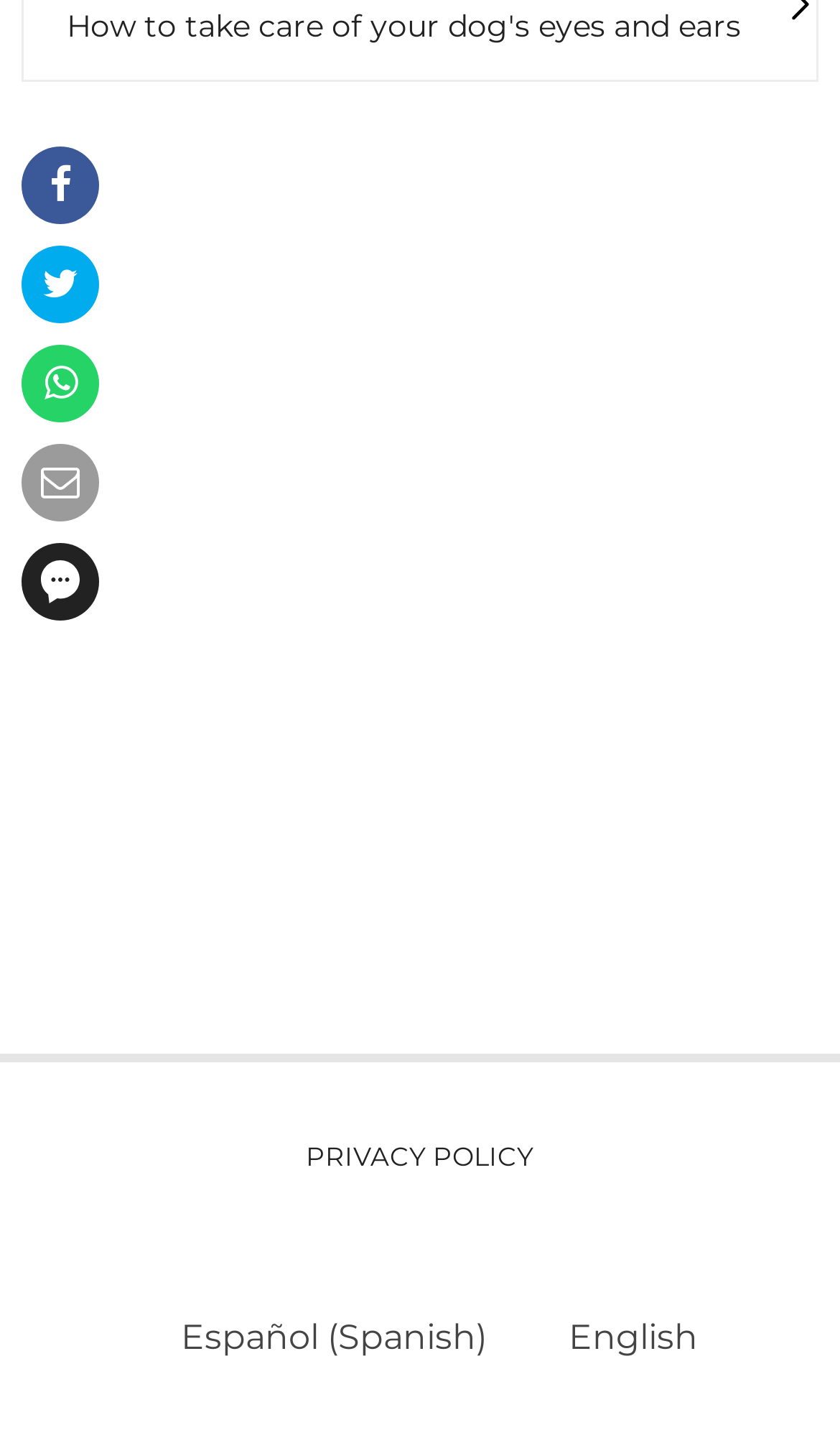What is the language of the webpage?
From the screenshot, supply a one-word or short-phrase answer.

English